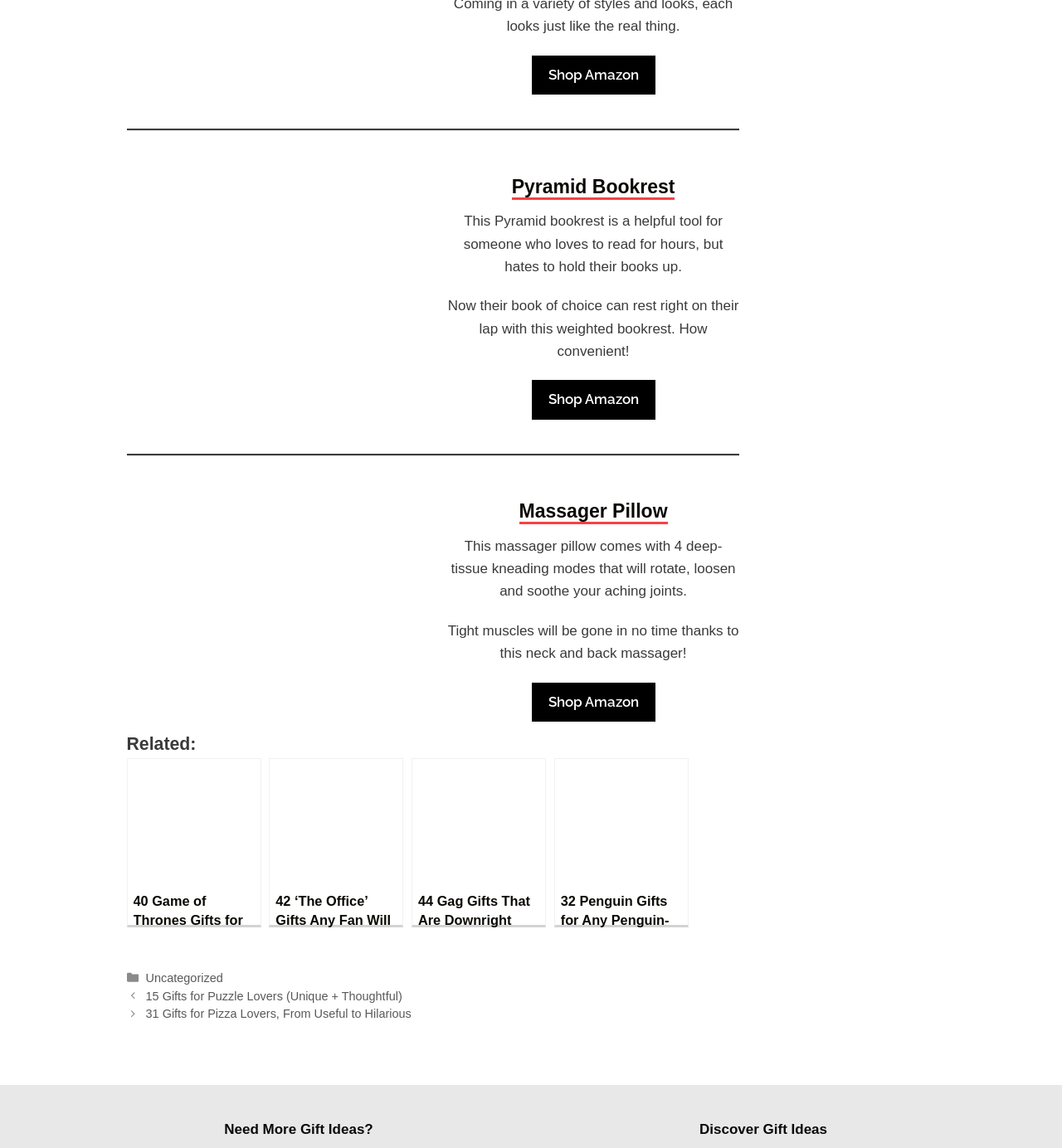What is the name of the first product?
Please use the image to provide an in-depth answer to the question.

The first product is mentioned in the heading 'Pyramid Bookrest' with a link to it, and it is described as a helpful tool for someone who loves to read for hours but hates to hold their books up.